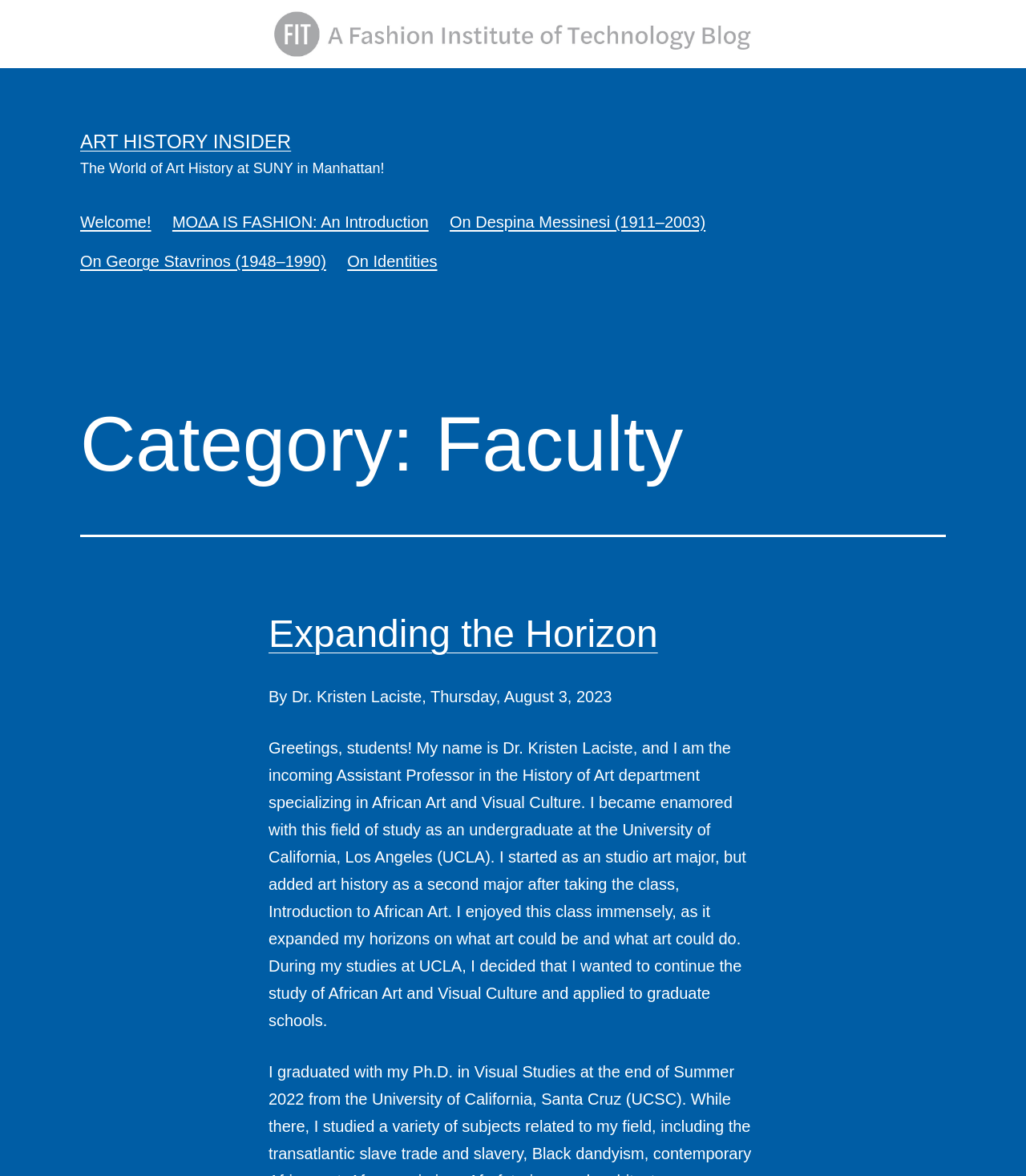Find the bounding box coordinates for the UI element that matches this description: "Welcome!".

[0.068, 0.172, 0.158, 0.206]